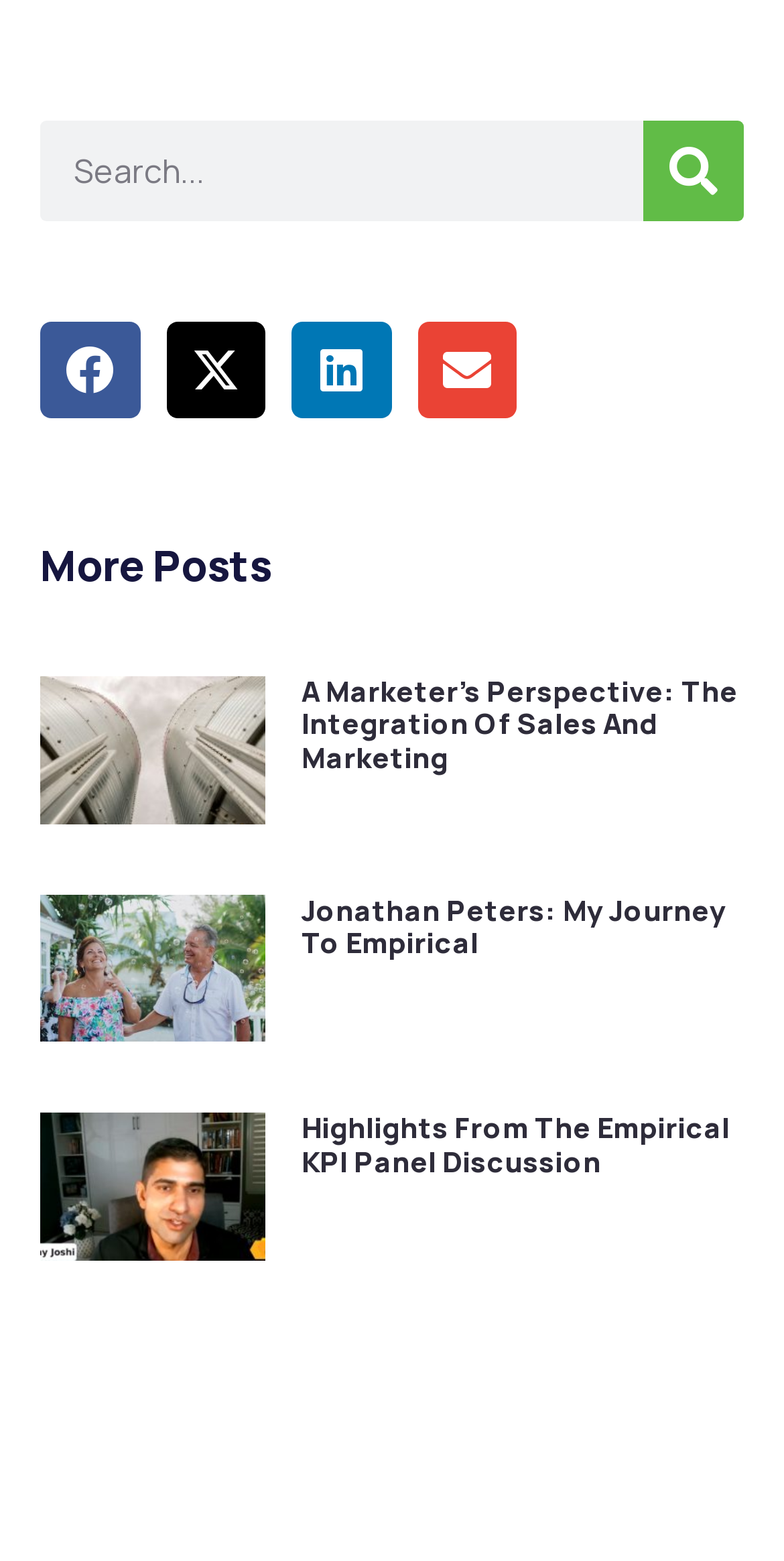Using the provided description Search, find the bounding box coordinates for the UI element. Provide the coordinates in (top-left x, top-left y, bottom-right x, bottom-right y) format, ensuring all values are between 0 and 1.

[0.821, 0.077, 0.949, 0.142]